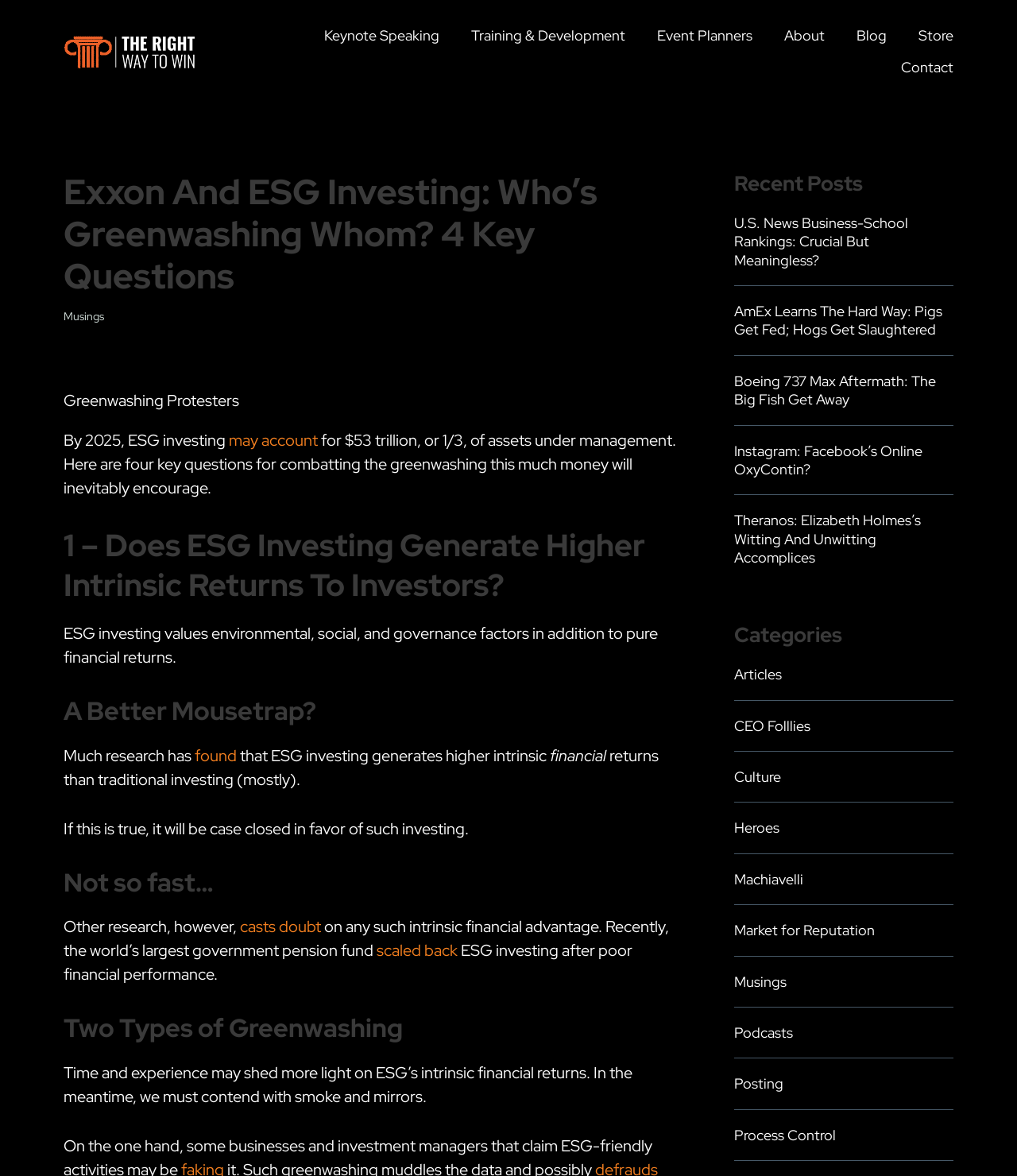Find the bounding box coordinates of the element's region that should be clicked in order to follow the given instruction: "Explore the 'Categories' section". The coordinates should consist of four float numbers between 0 and 1, i.e., [left, top, right, bottom].

[0.722, 0.529, 0.938, 0.552]